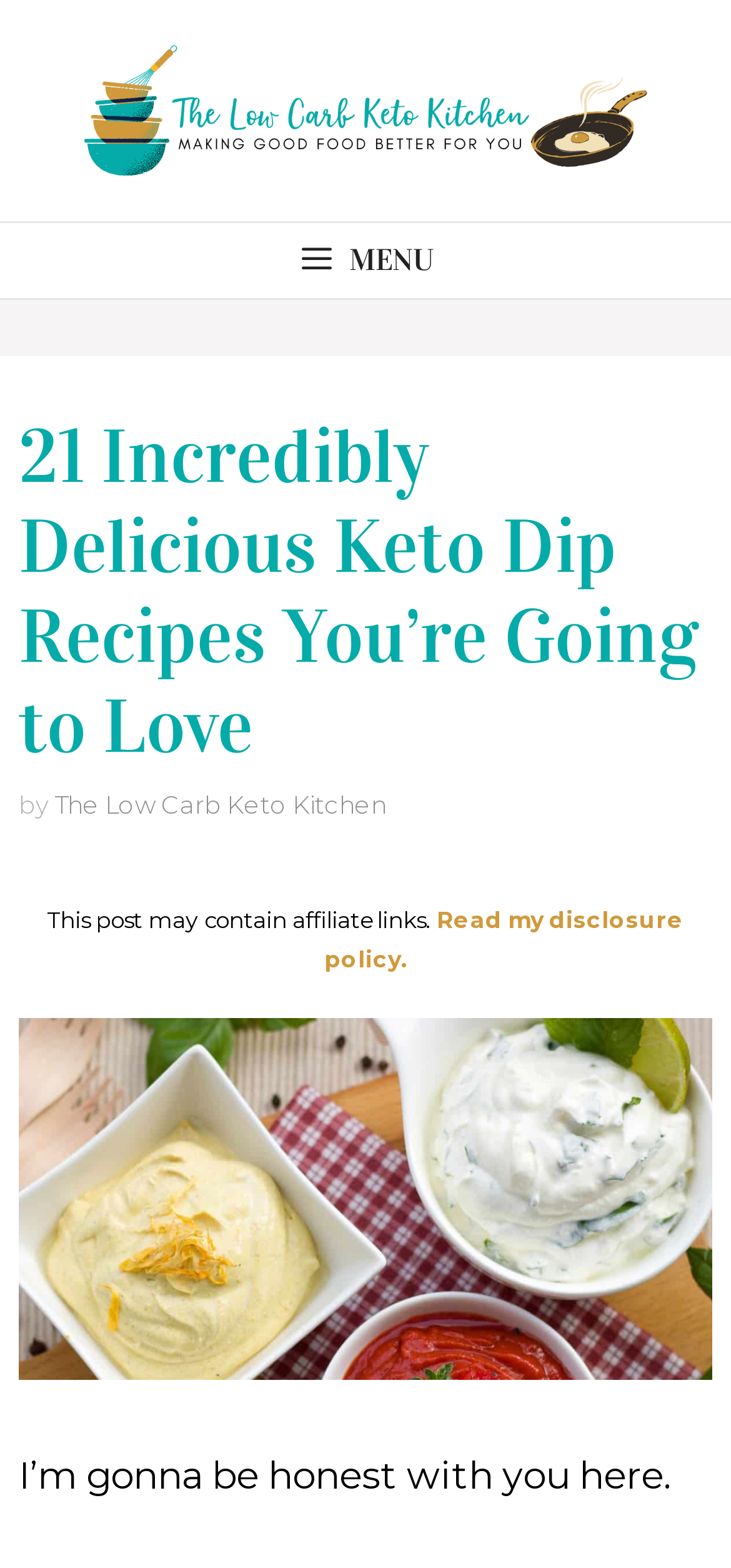Detail the webpage's structure and highlights in your description.

This webpage is about keto dip recipes, with a focus on 21 delicious recipes for various occasions. At the top of the page, there is a banner with the site's name, "The Low Carb Keto Kitchen", accompanied by an image of the same name. Below the banner, there is a primary navigation menu with a "MENU" button on the left side.

The main content of the page is headed by a large title, "21 Incredibly Delicious Keto Dip Recipes You’re Going to Love", which is centered near the top of the page. Below the title, there is a byline with the text "by" and a link to "The Low Carb Keto Kitchen". A disclaimer about affiliate links is placed below the byline, along with a link to a disclosure policy.

The main content of the page is introduced by a paragraph of text, which starts with "I’m gonna be honest with you here." Above this text, there is a large image related to keto dips, taking up most of the width of the page.